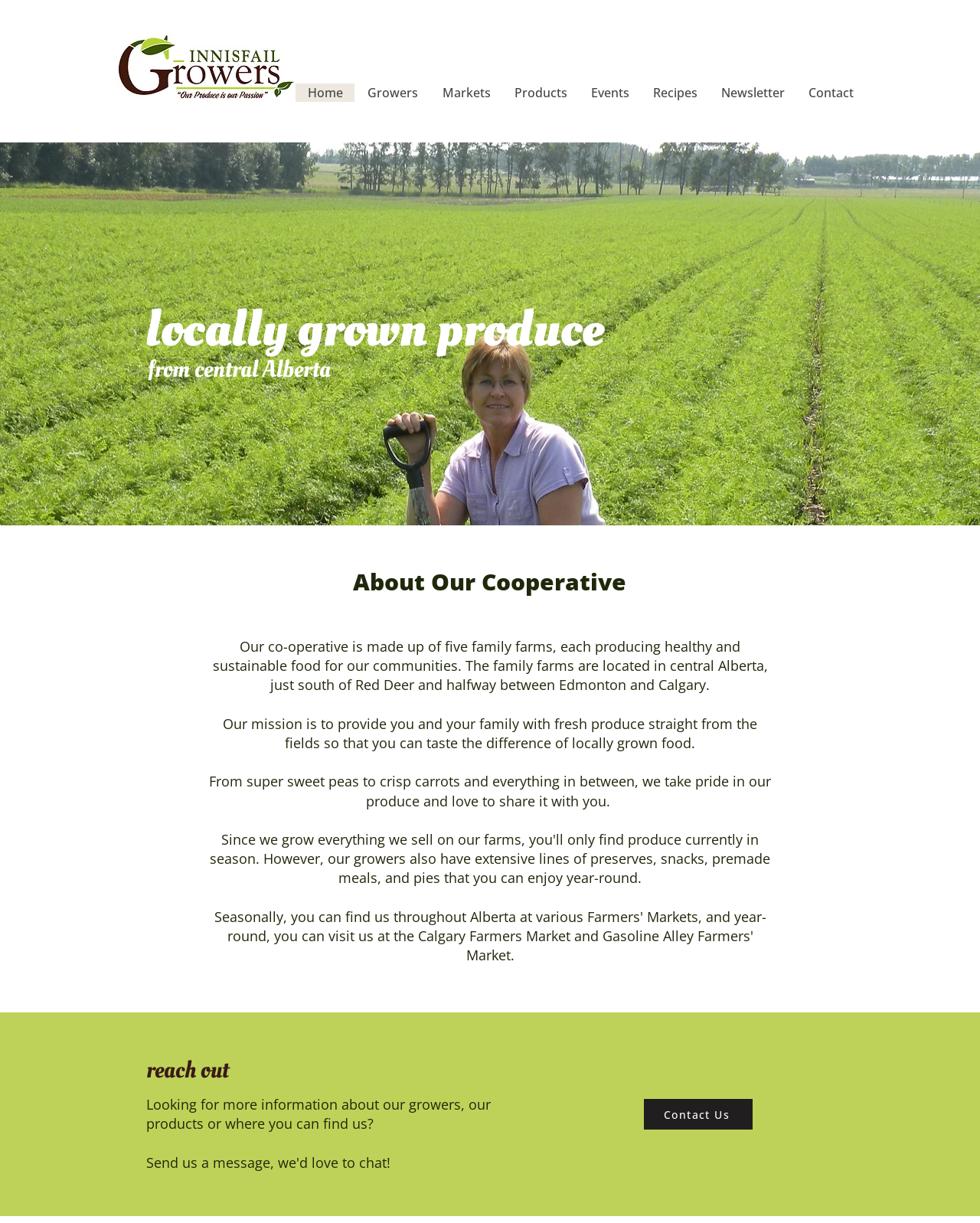Using the image as a reference, answer the following question in as much detail as possible:
What type of image is displayed at the bottom of the page?

Based on the image element with the description 'Asparagus' and the bounding box coordinates [0.0, 0.16, 1.0, 0.962], we can infer that the image displayed at the bottom of the page is an image of asparagus.